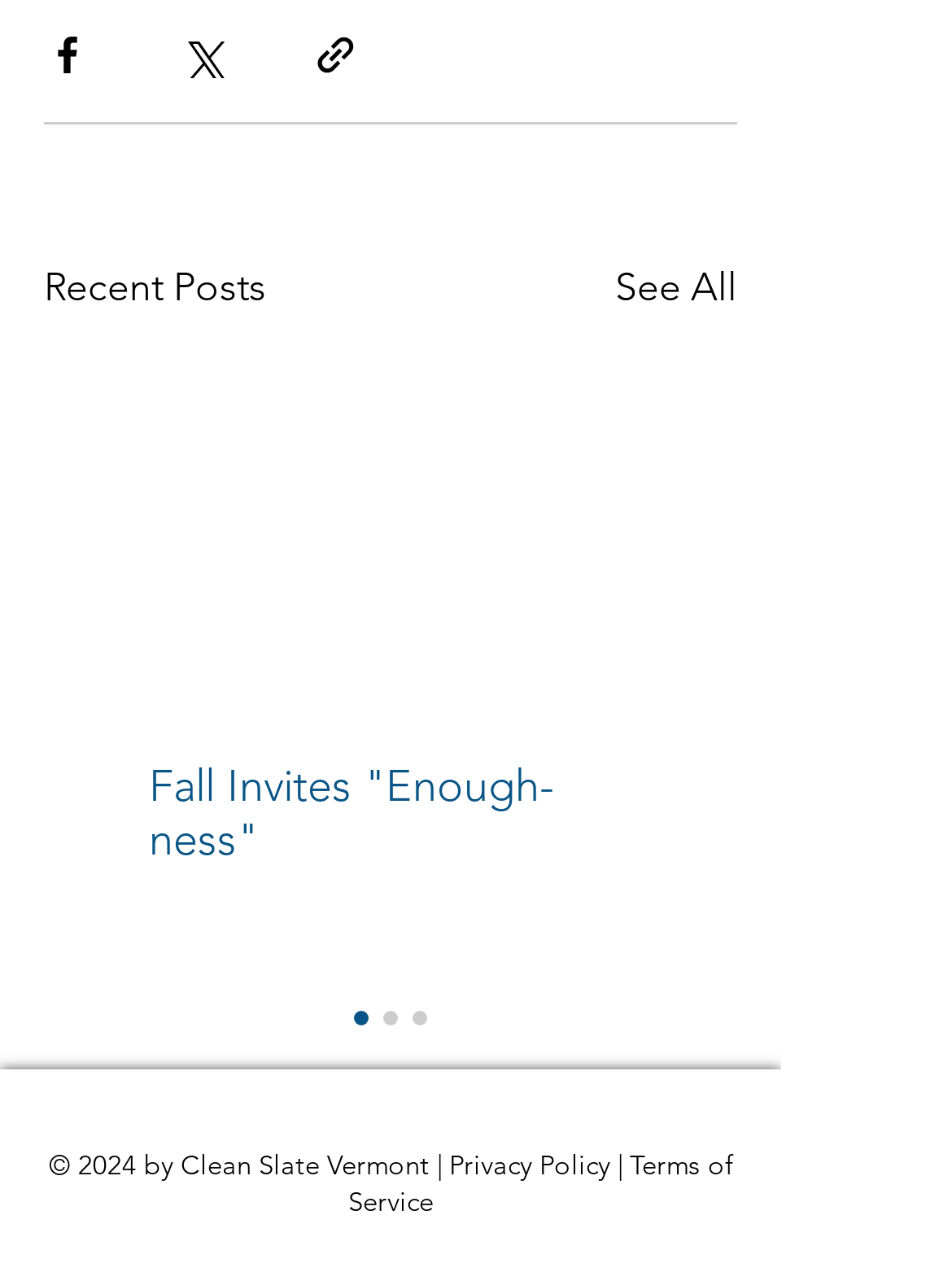Reply to the question below using a single word or brief phrase:
What is the title of the section below the sharing buttons?

Recent Posts